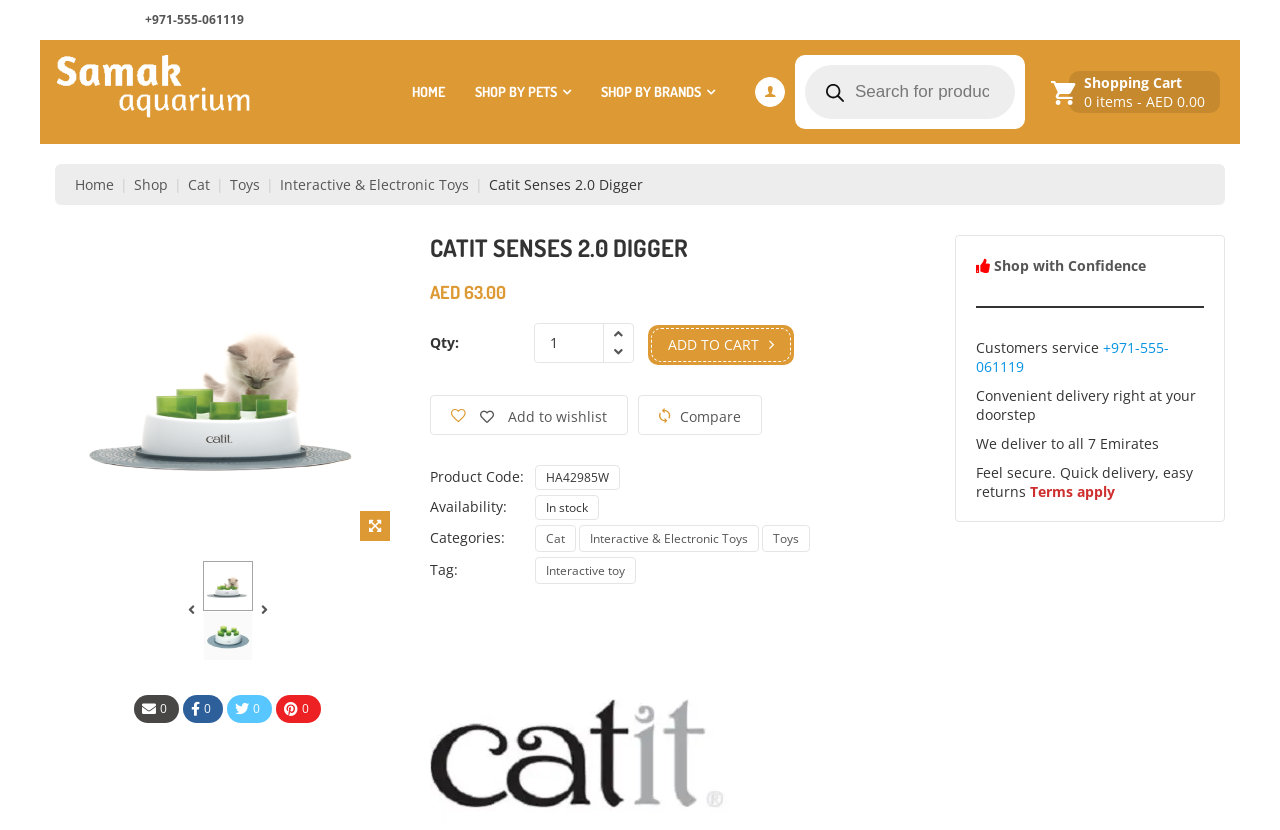What is the current quantity of the product in the cart?
Refer to the screenshot and respond with a concise word or phrase.

0